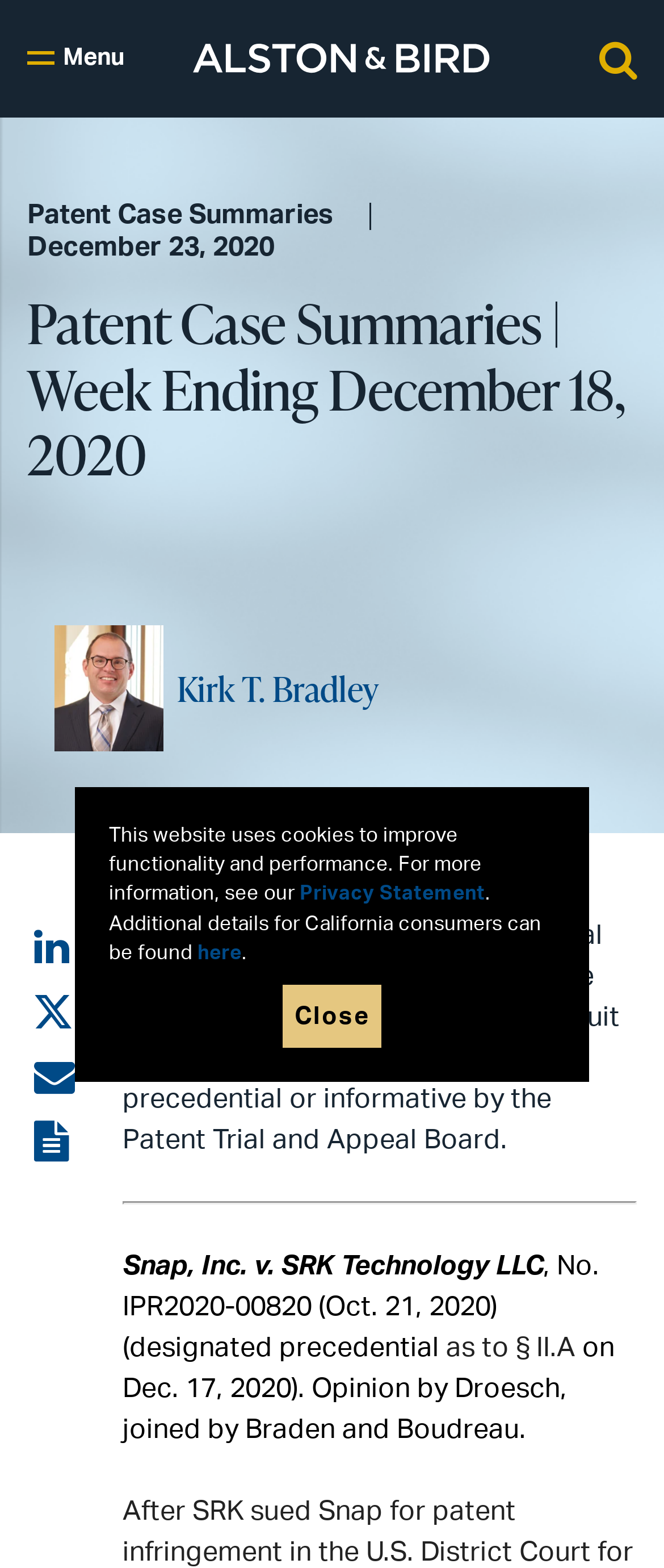Provide a brief response using a word or short phrase to this question:
What is the name of the court mentioned in the webpage?

Court of Appeals for the Federal Circuit